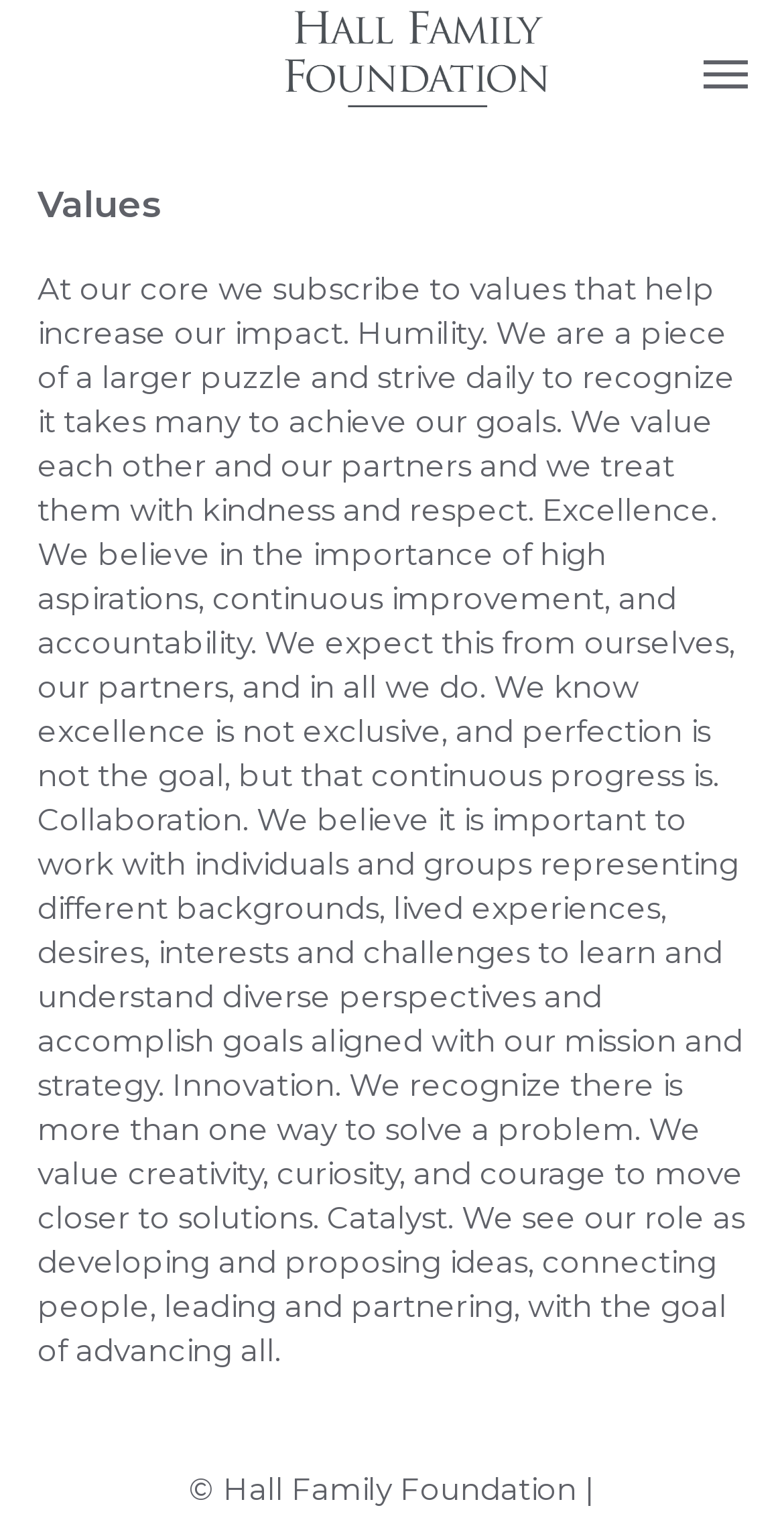What is the purpose of the organization according to the text?
Based on the screenshot, provide your answer in one word or phrase.

Advancing mission and strategy